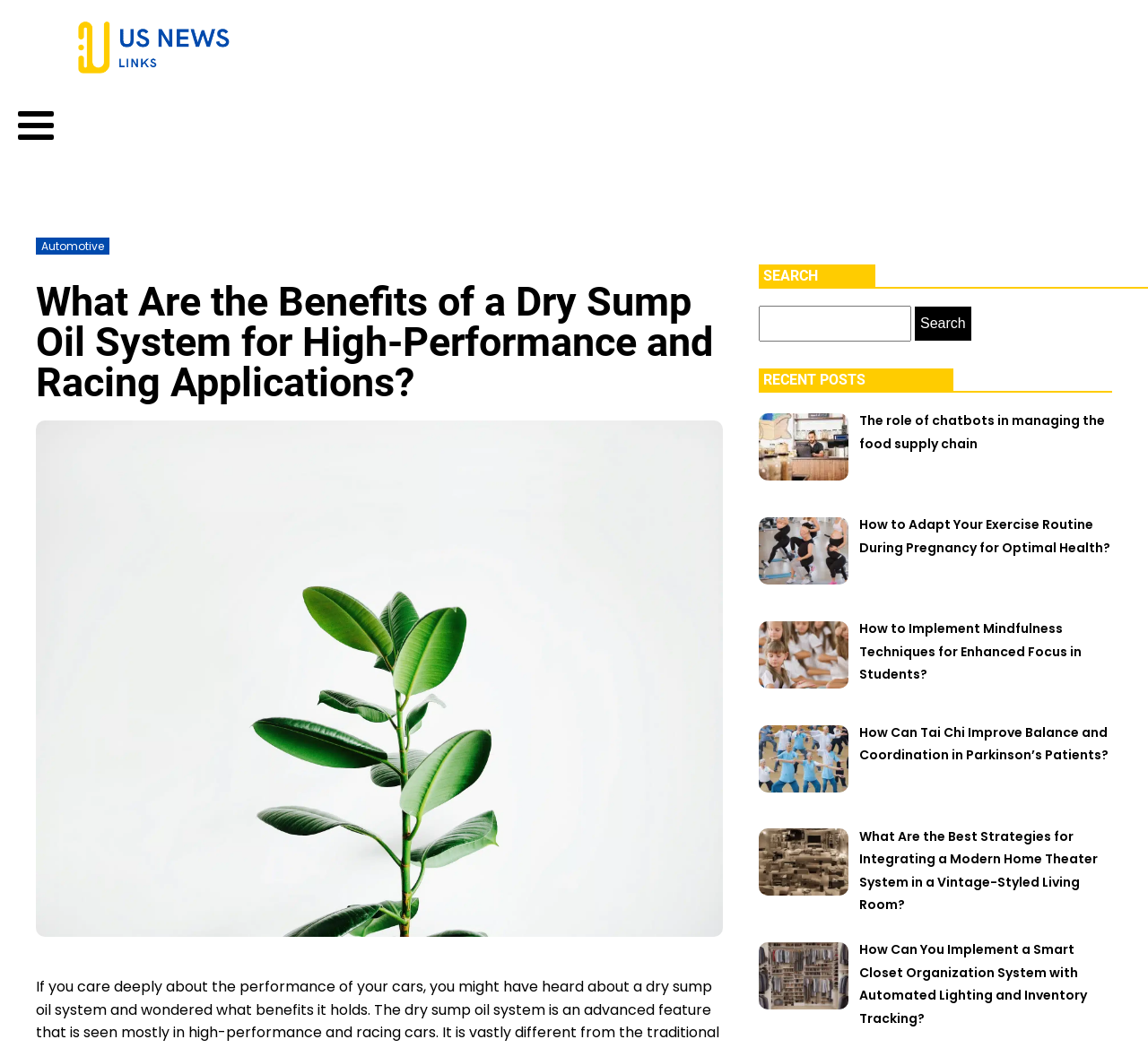Can you find the bounding box coordinates for the element to click on to achieve the instruction: "Read about the benefits of a dry sump oil system"?

[0.031, 0.269, 0.63, 0.384]